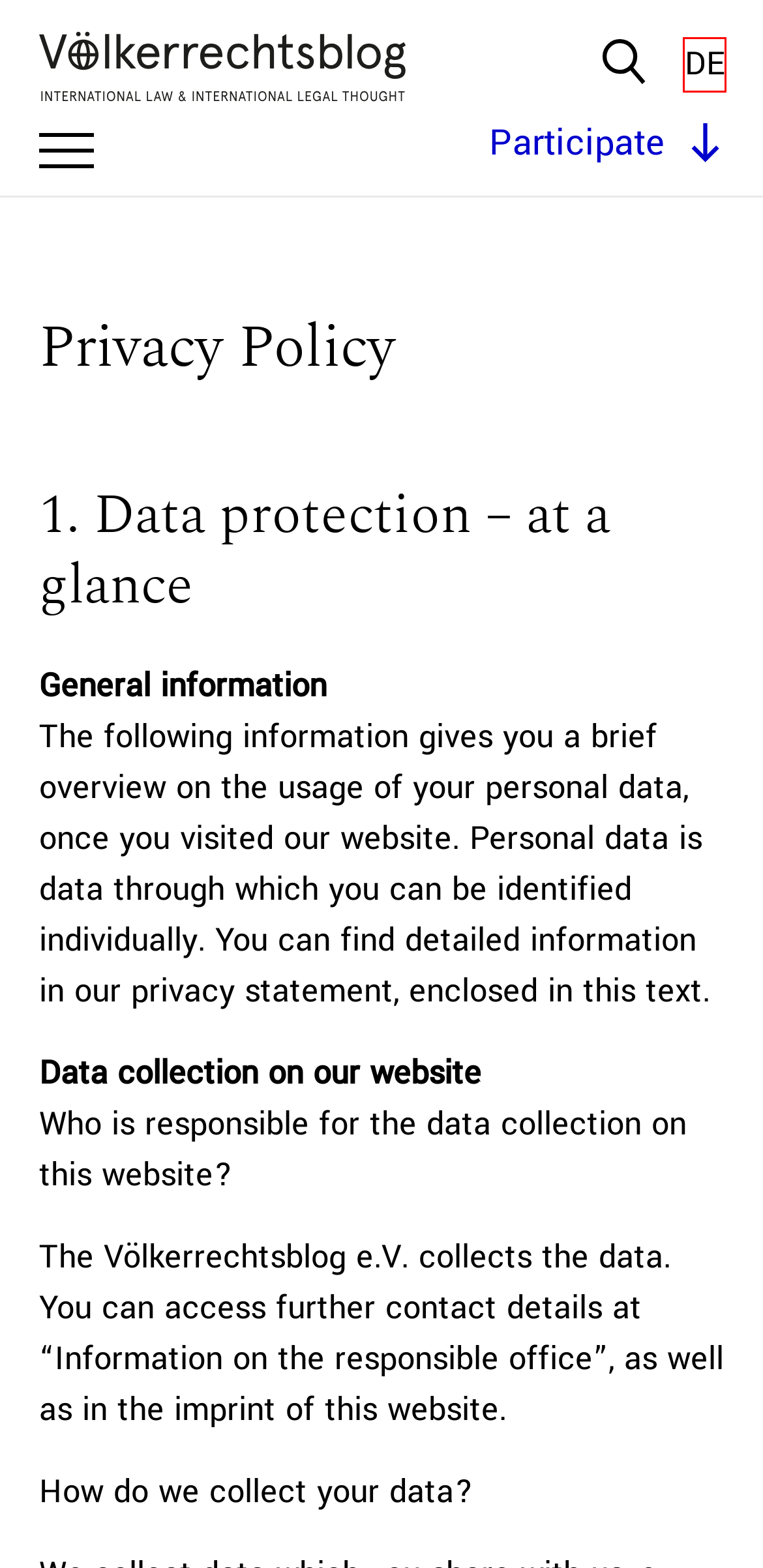Review the screenshot of a webpage that includes a red bounding box. Choose the most suitable webpage description that matches the new webpage after clicking the element within the red bounding box. Here are the candidates:
A. Privacy Shield
B. CC BY-SA 4.0 Deed | Attribution-ShareAlike 4.0 International
 | Creative Commons
C. Calls for Papers - Völkerrechtsblog
D. Jobs - Völkerrechtsblog
E. Datenschutz - Völkerrechtsblog
F. Kostenlose Datenschutzerklärung für Ihre Website | eRecht24
G. Impressum - Völkerrechtsblog
H. Partners and Sponsors - Völkerrechtsblog

E